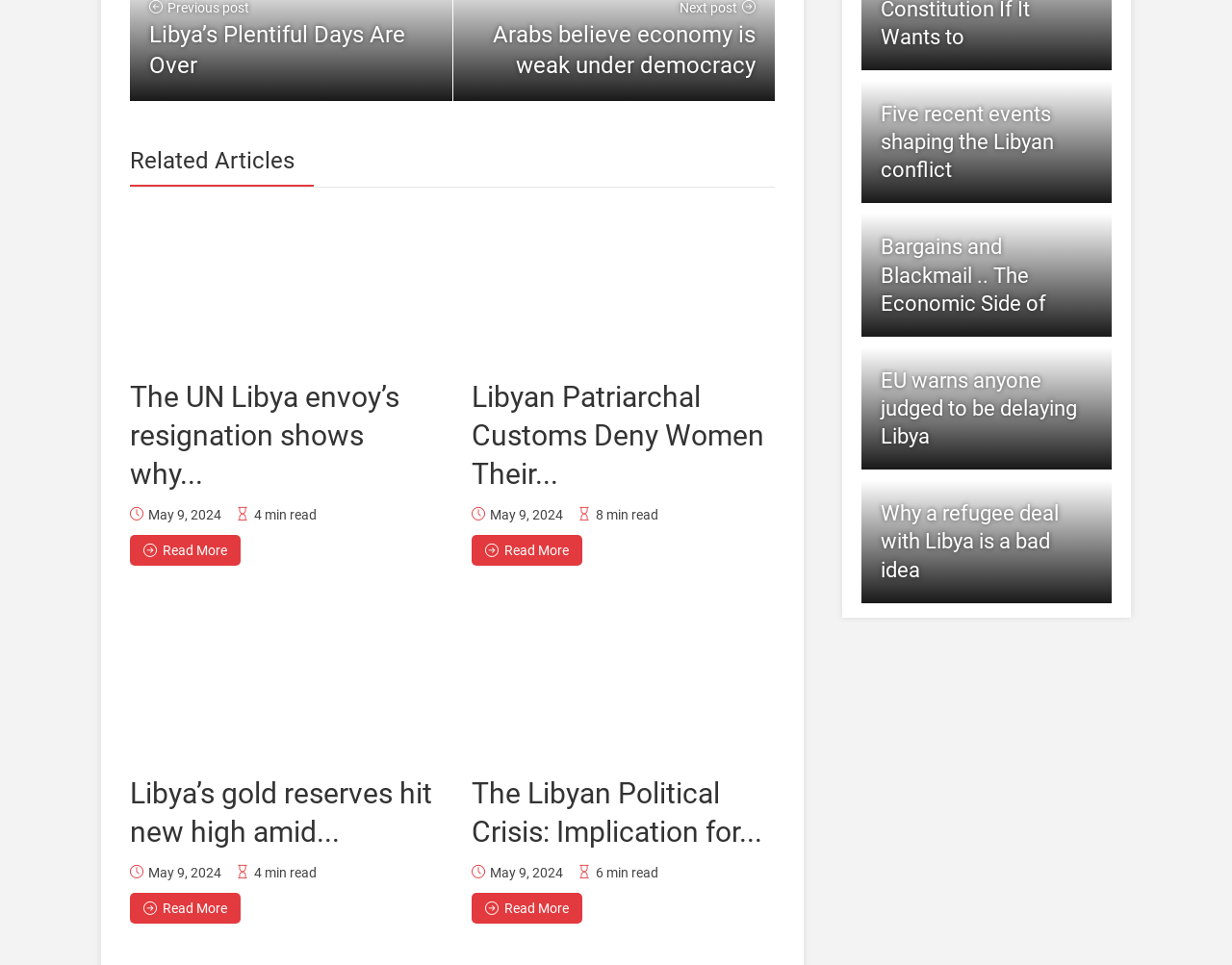Please examine the image and answer the question with a detailed explanation:
What is the shortest article on this webpage?

I compared the 'min read' values associated with each article and found that two articles have a '4 min read' value, which is the shortest among all articles.